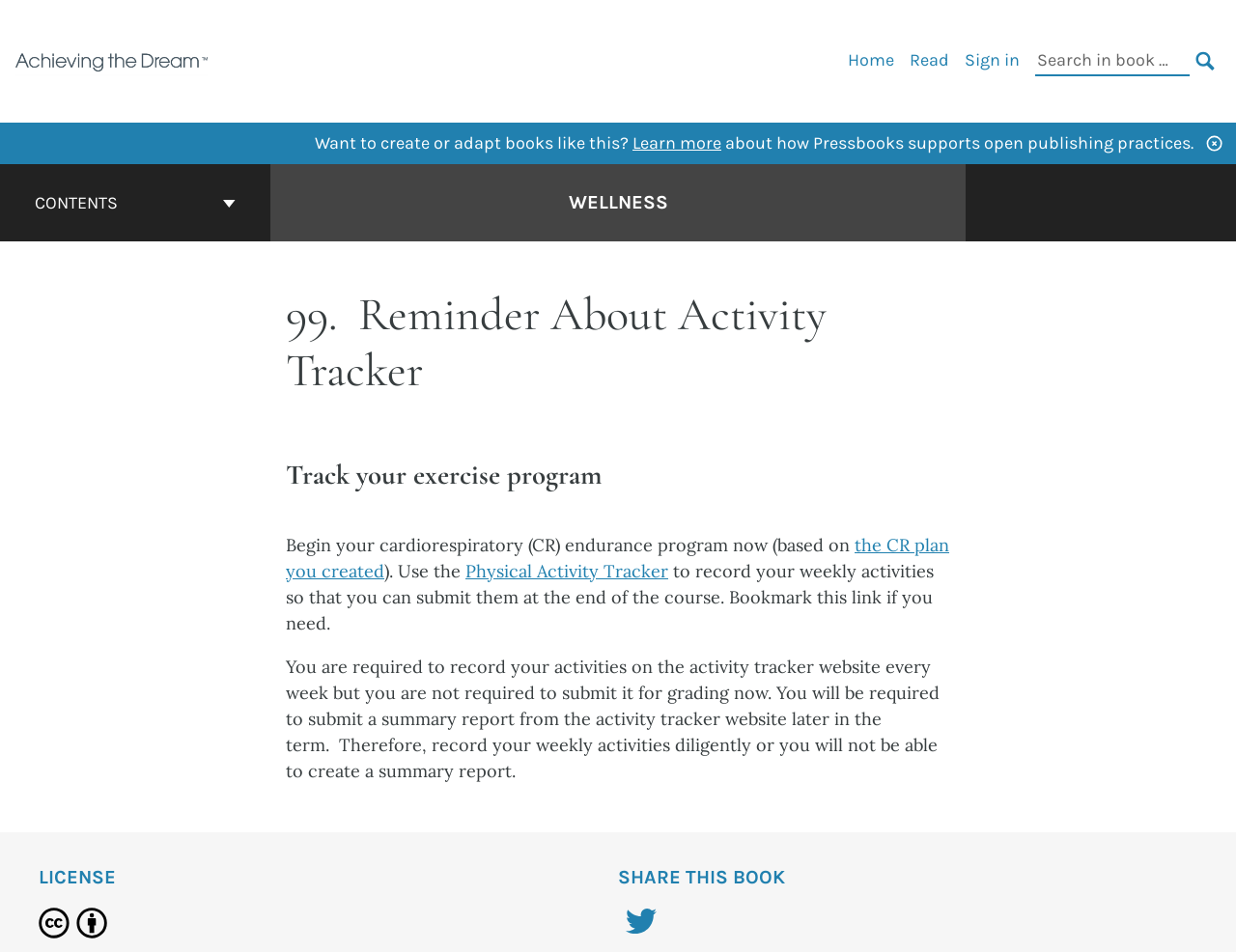Please find the bounding box coordinates for the clickable element needed to perform this instruction: "Share on Twitter".

[0.5, 0.953, 0.538, 0.993]